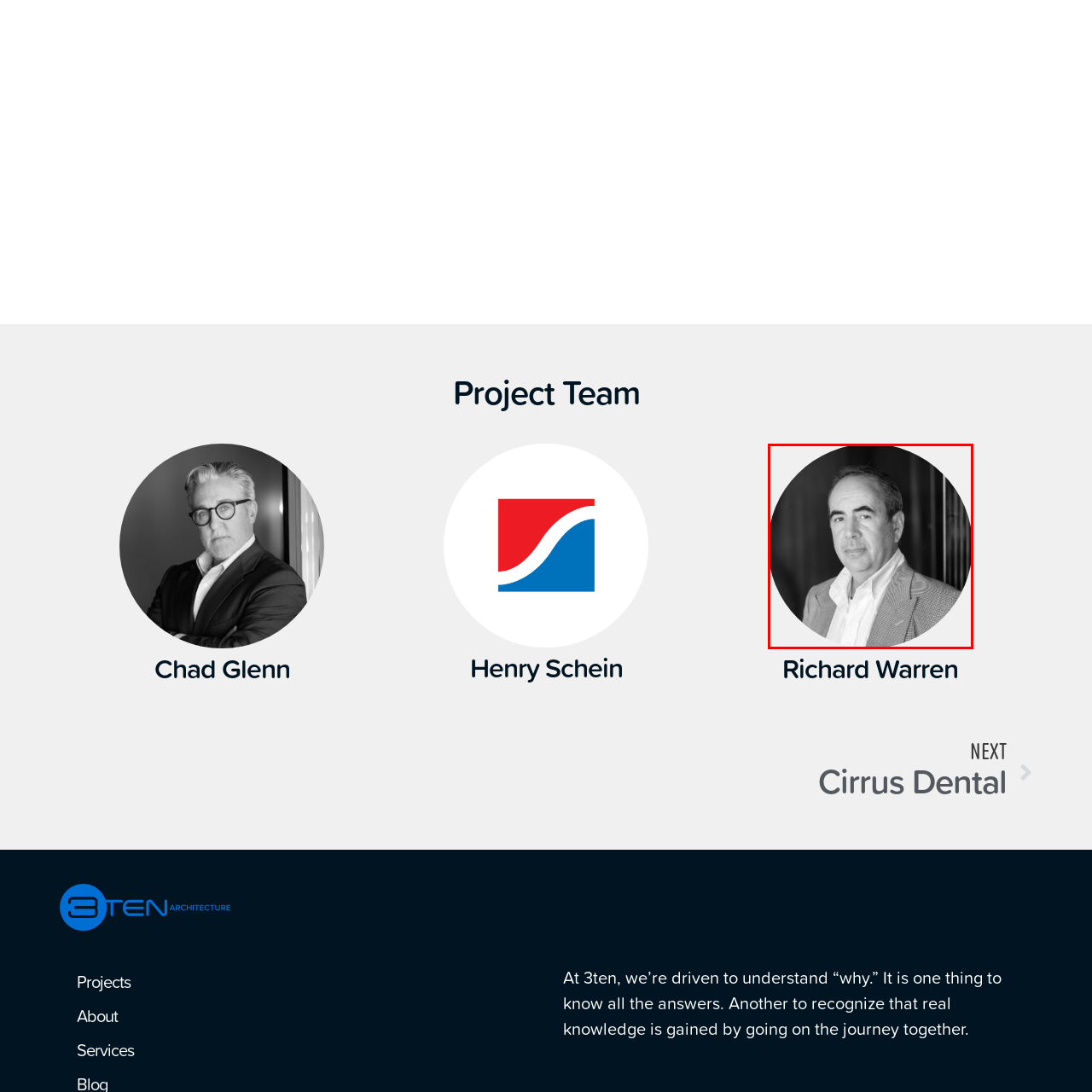Take a close look at the image marked with a red boundary and thoroughly answer the ensuing question using the information observed in the image:
What is the color of Richard Warren's shirt?

According to the caption, Richard Warren's attire consists of a 'light-colored shirt layered under a patterned blazer', which indicates that his shirt is light-colored.